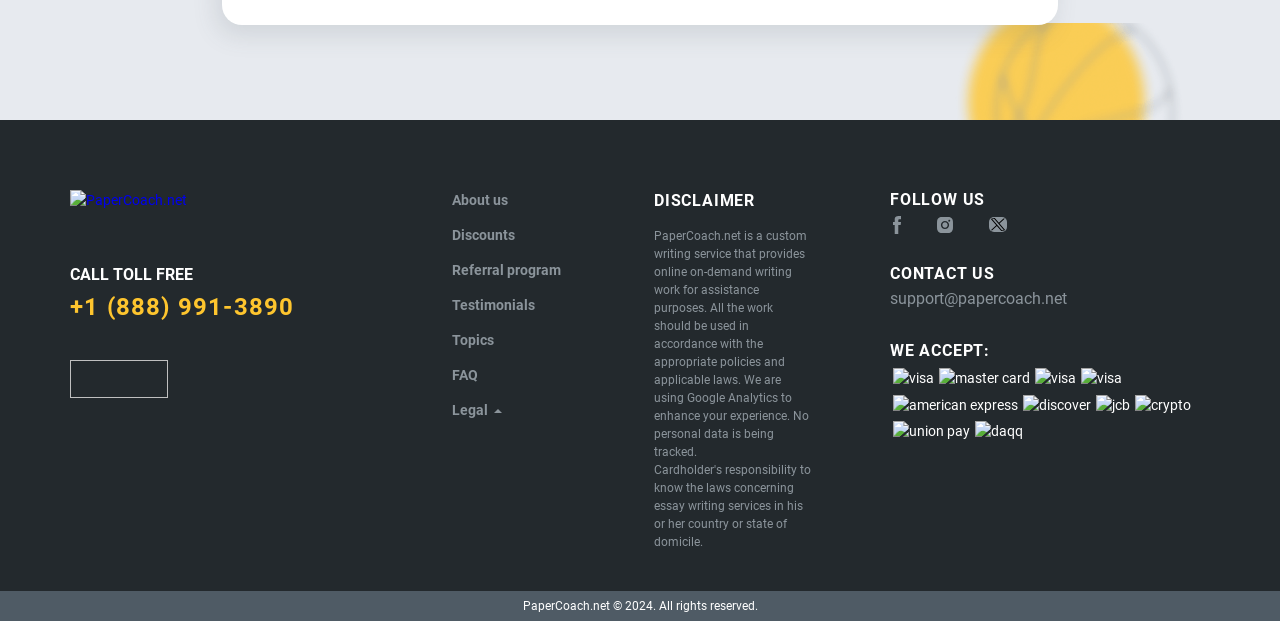Show me the bounding box coordinates of the clickable region to achieve the task as per the instruction: "View sermons on demand".

None